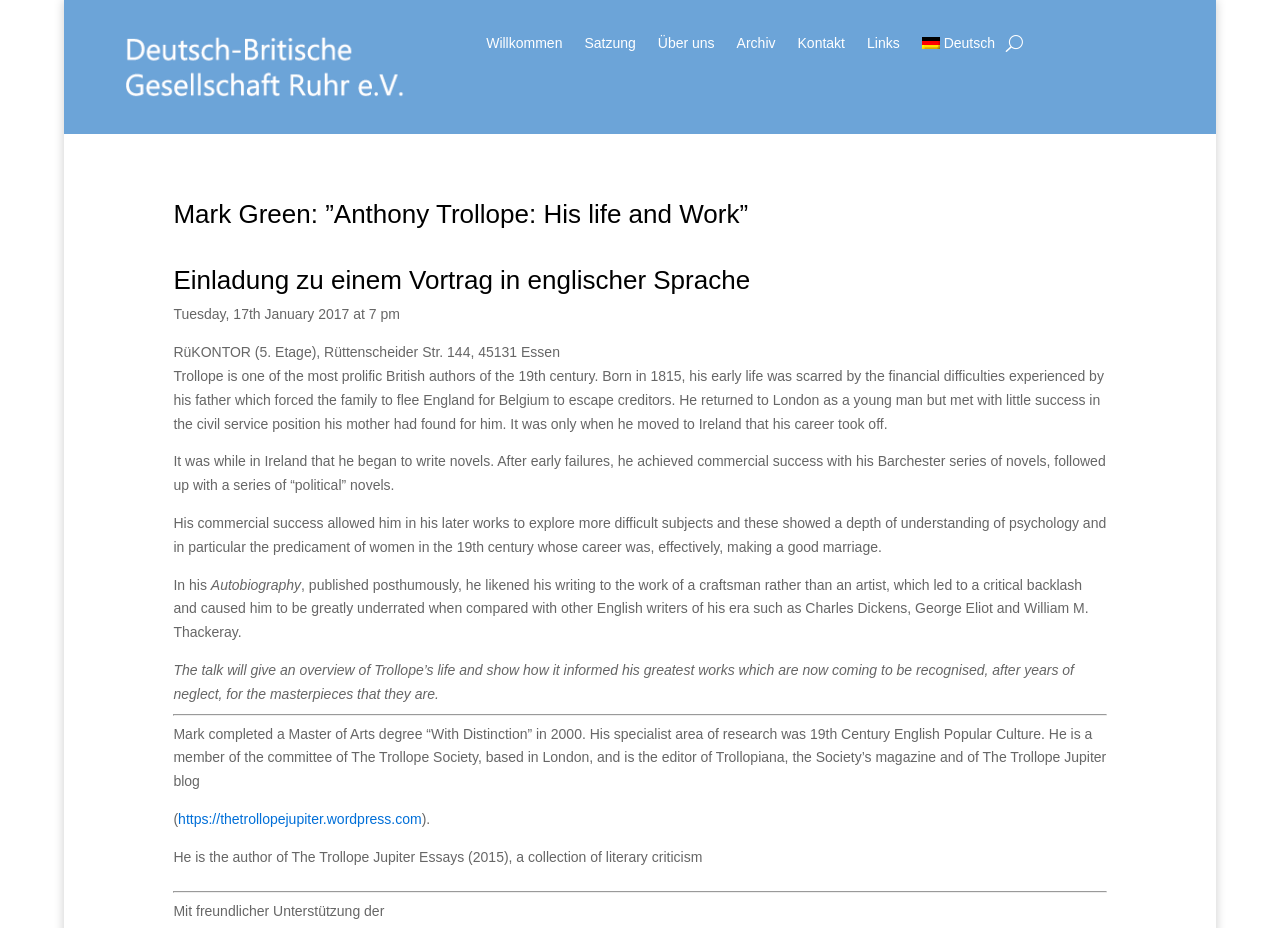Please determine the bounding box coordinates of the element to click on in order to accomplish the following task: "Click the 'Deutsch' link". Ensure the coordinates are four float numbers ranging from 0 to 1, i.e., [left, top, right, bottom].

[0.72, 0.039, 0.777, 0.063]